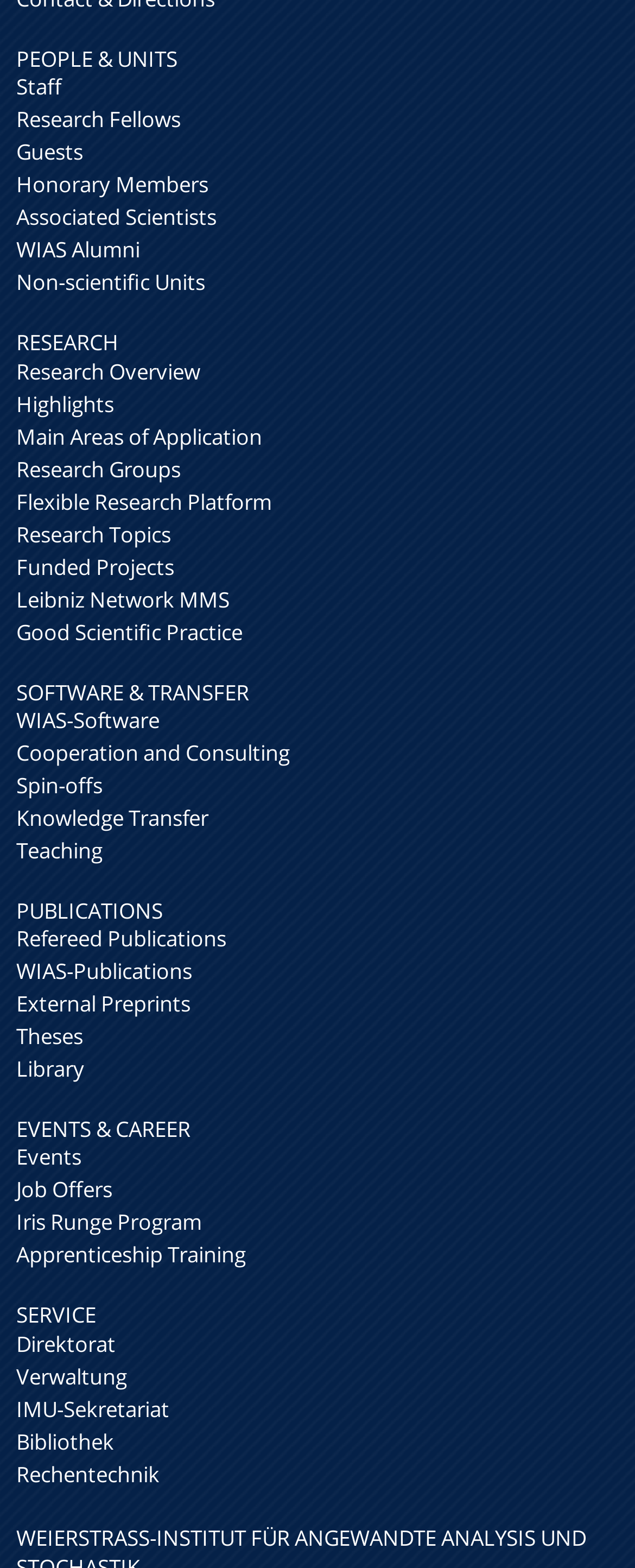Determine the bounding box coordinates of the clickable area required to perform the following instruction: "Check events". The coordinates should be represented as four float numbers between 0 and 1: [left, top, right, bottom].

[0.026, 0.729, 0.128, 0.747]